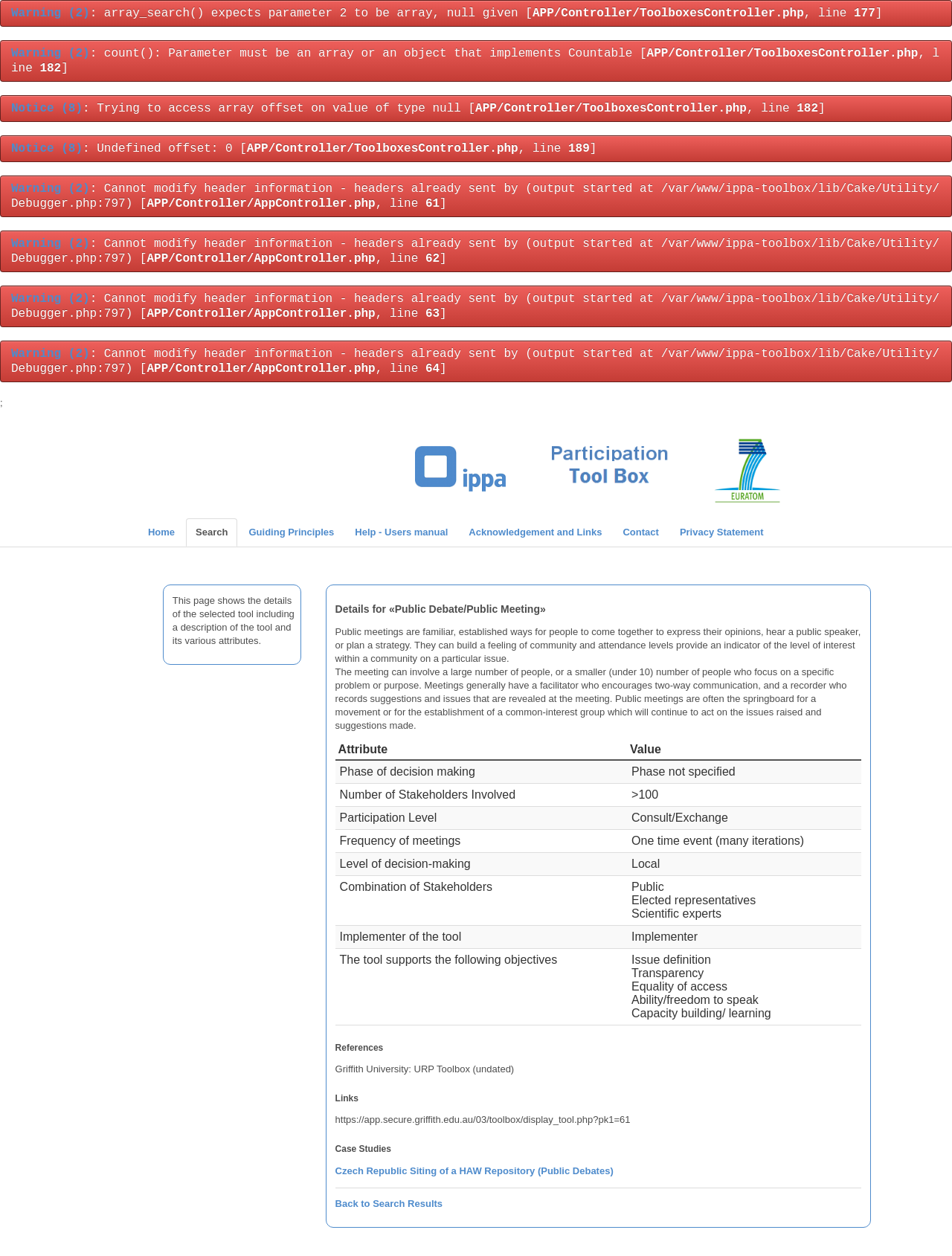Identify the main heading from the webpage and provide its text content.

Details for «Public Debate/Public Meeting»